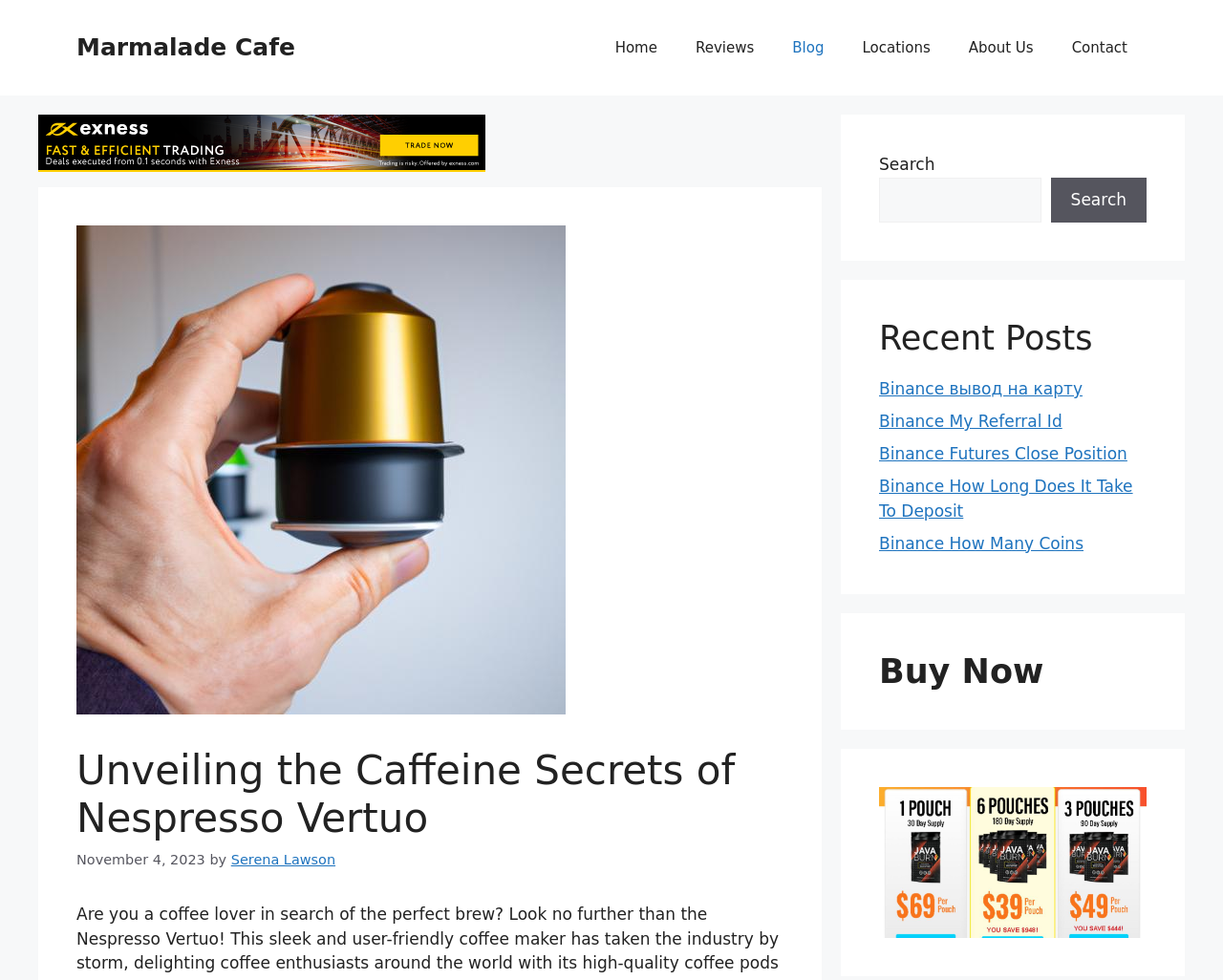Determine the bounding box coordinates of the area to click in order to meet this instruction: "Buy now".

[0.719, 0.665, 0.938, 0.706]